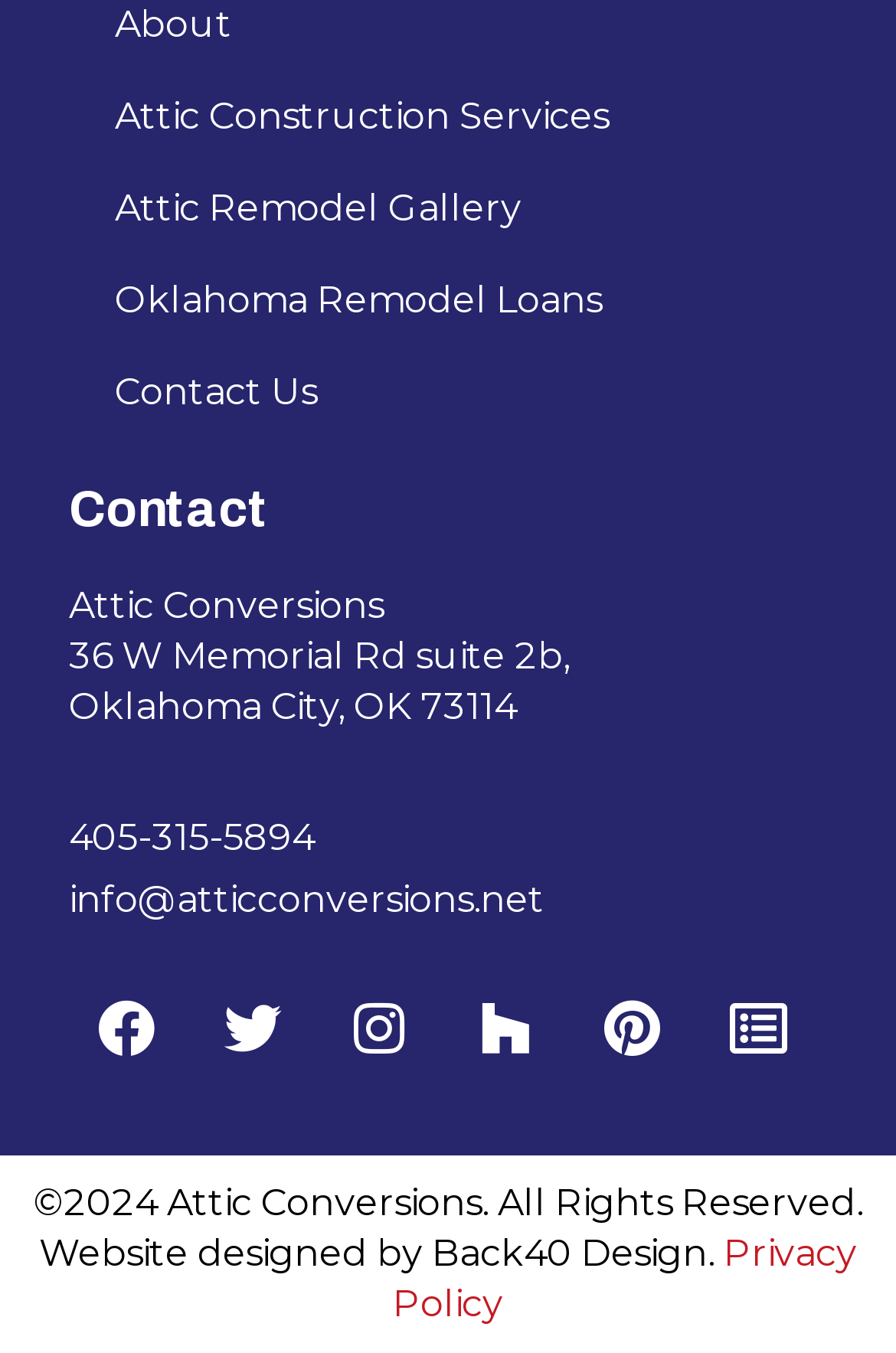Using the webpage screenshot, locate the HTML element that fits the following description and provide its bounding box: "Privacy Policy".

[0.438, 0.91, 0.956, 0.979]